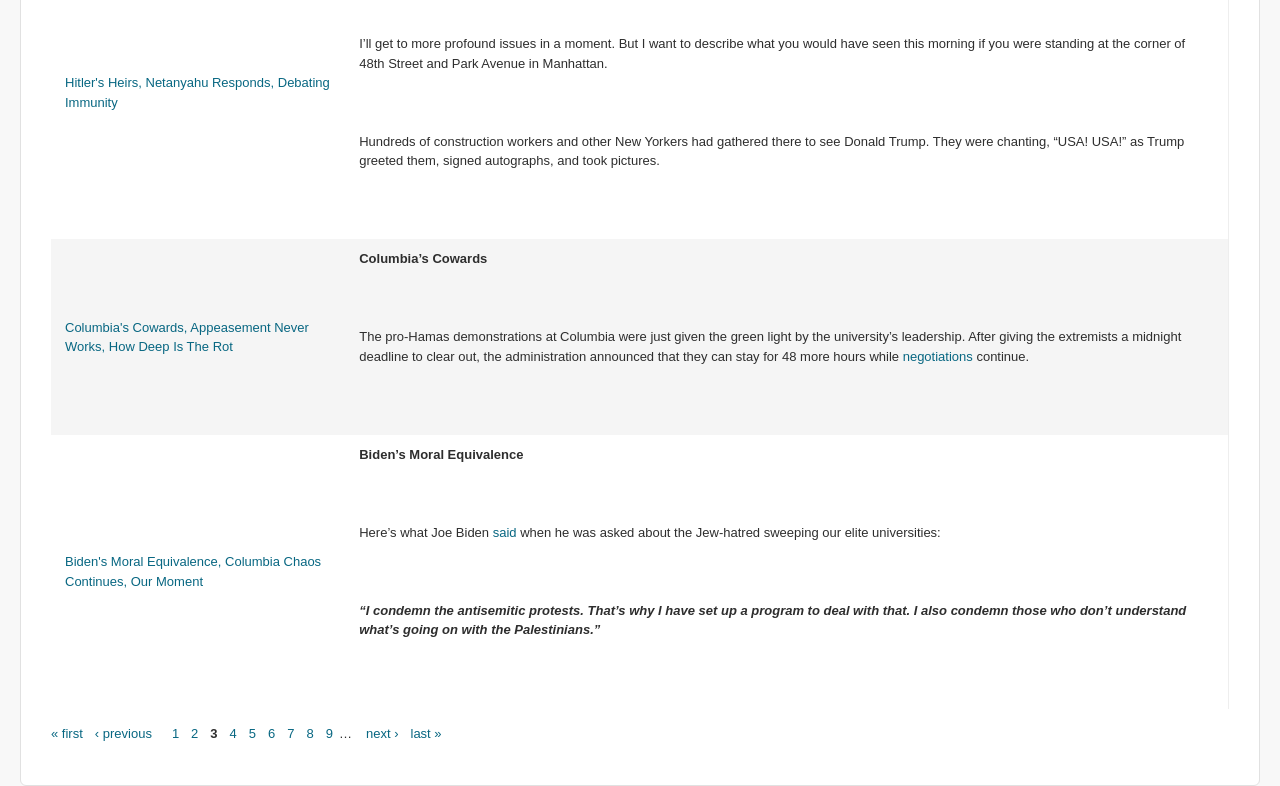Find the bounding box coordinates of the clickable area required to complete the following action: "Read the article 'Columbia's Cowards, Appeasement Never Works, How Deep Is The Rot'".

[0.051, 0.407, 0.241, 0.451]